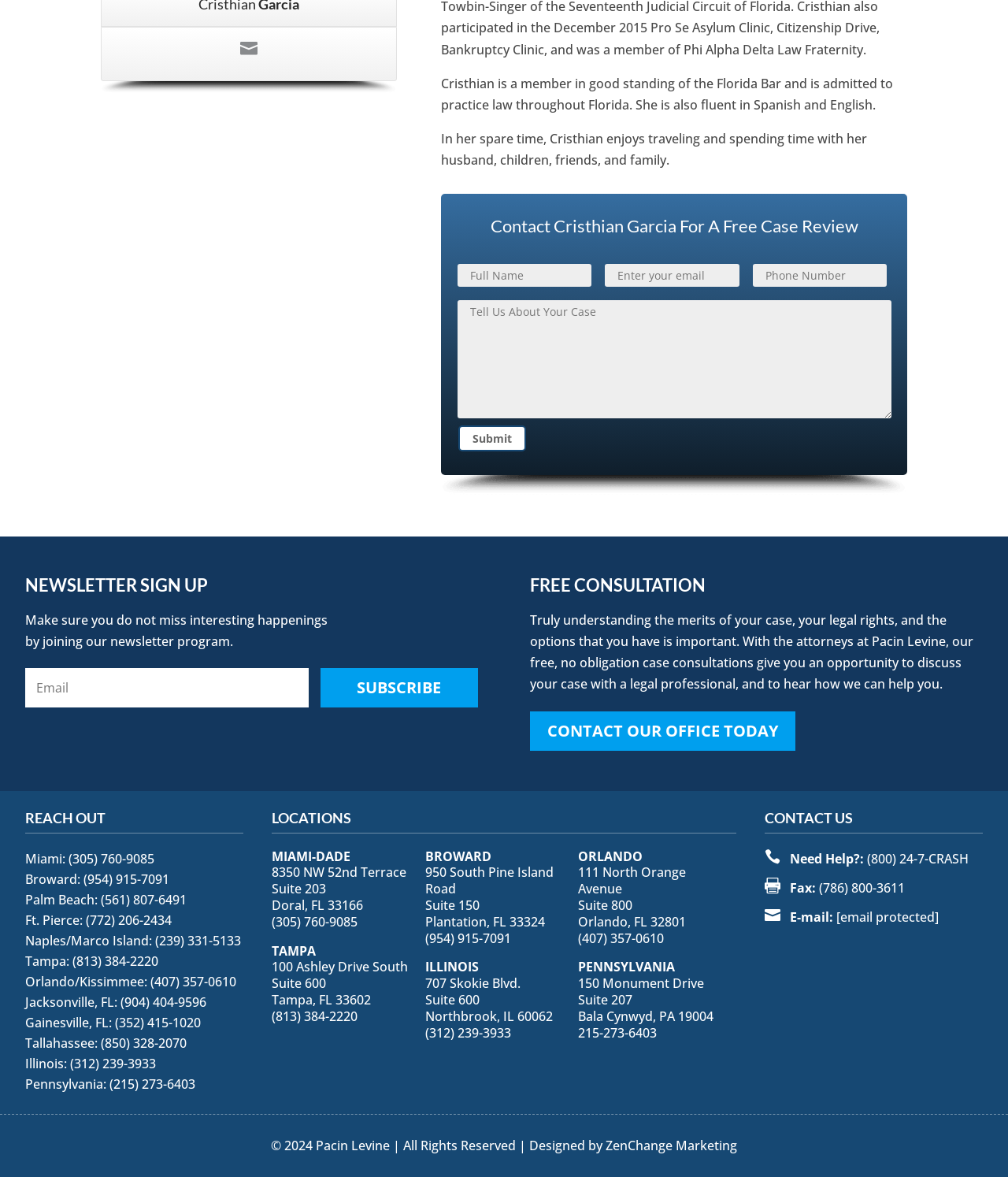Find the bounding box coordinates of the UI element according to this description: "CONTACT OUR OFFICE TODAY".

[0.526, 0.604, 0.789, 0.638]